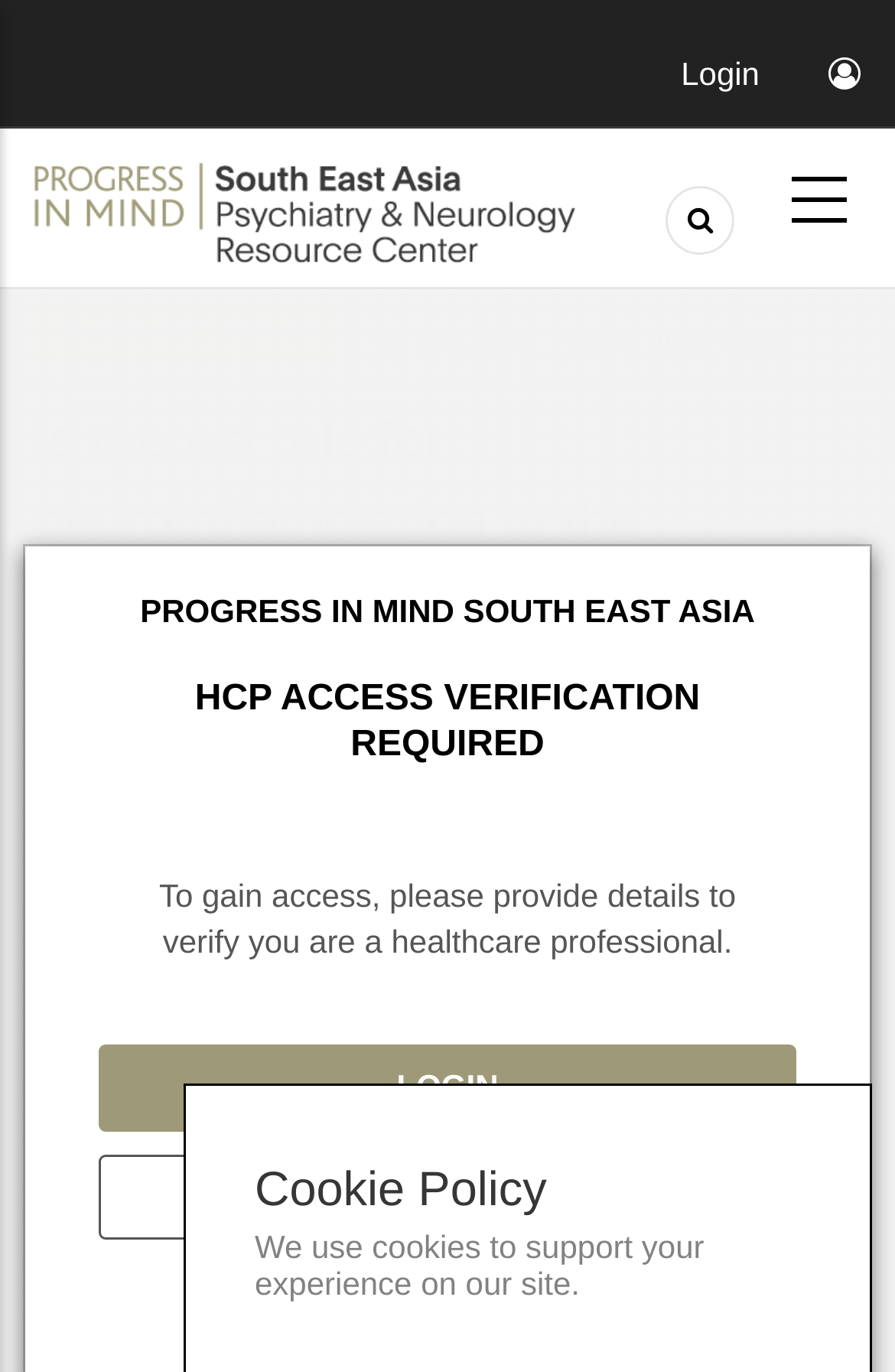Where can non-South East Asia users go?
Based on the content of the image, thoroughly explain and answer the question.

I found a link on the webpage that says 'If you are not located in South East Asia click here.', which suggests that users not located in South East Asia can click on this link to access the content.